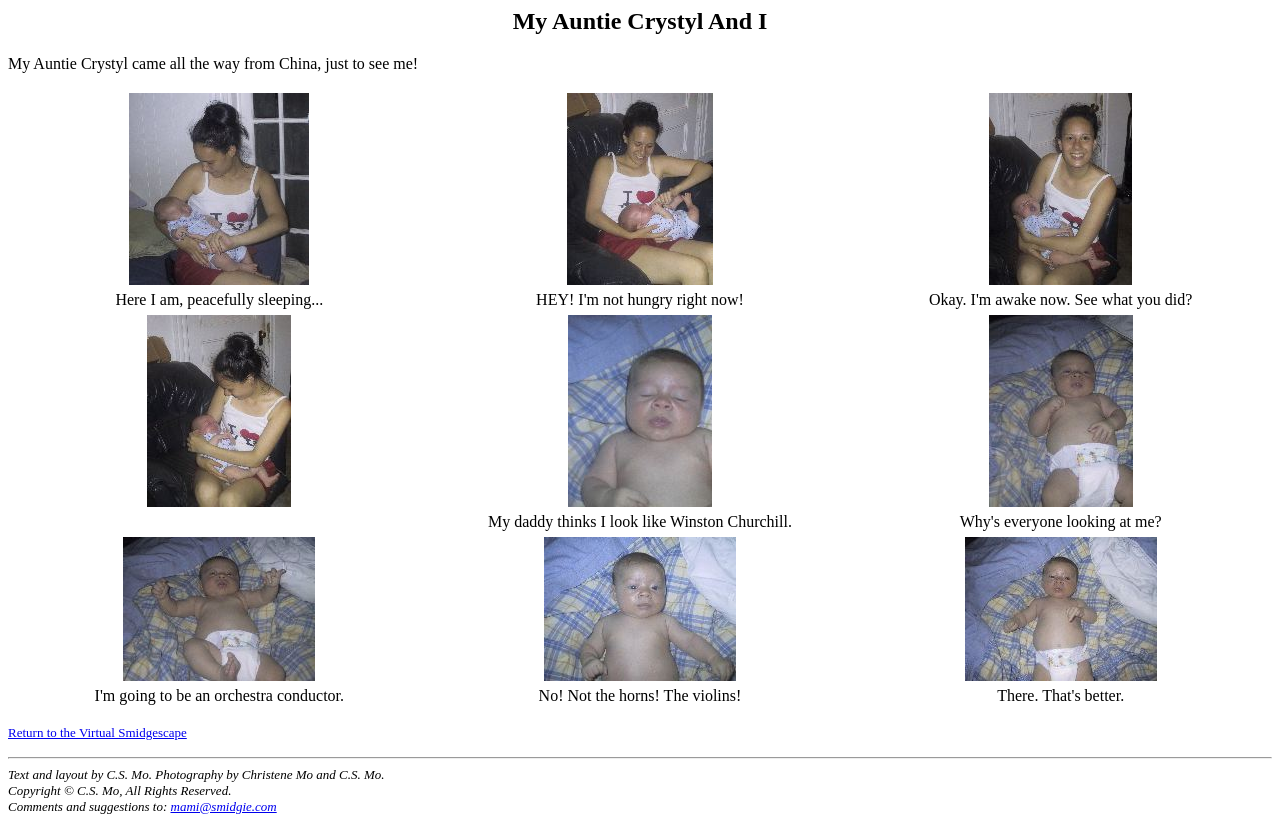Please determine the bounding box coordinates for the element that should be clicked to follow these instructions: "View about us page".

None